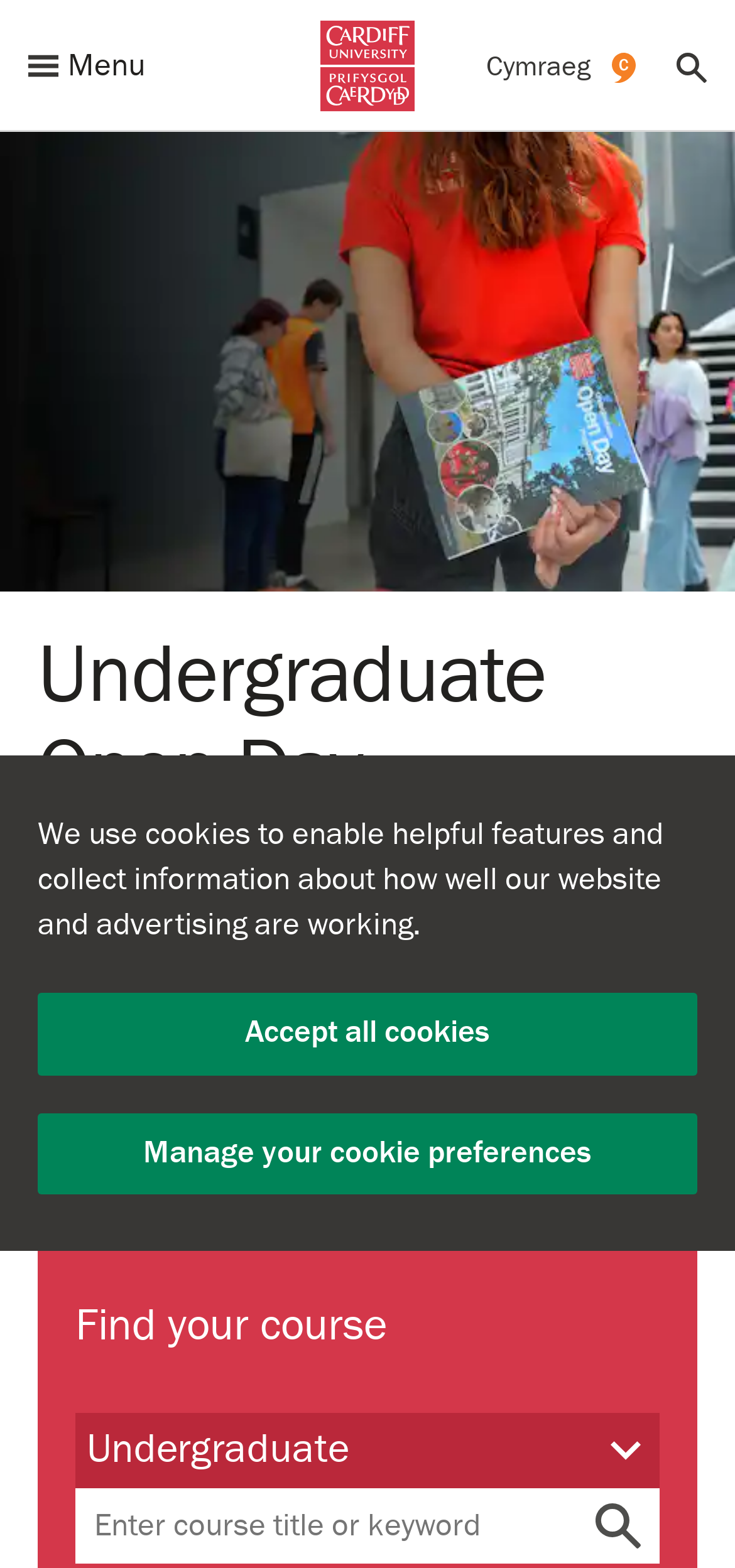Provide a one-word or short-phrase response to the question:
What is the function of the 'Search' button?

To search for courses